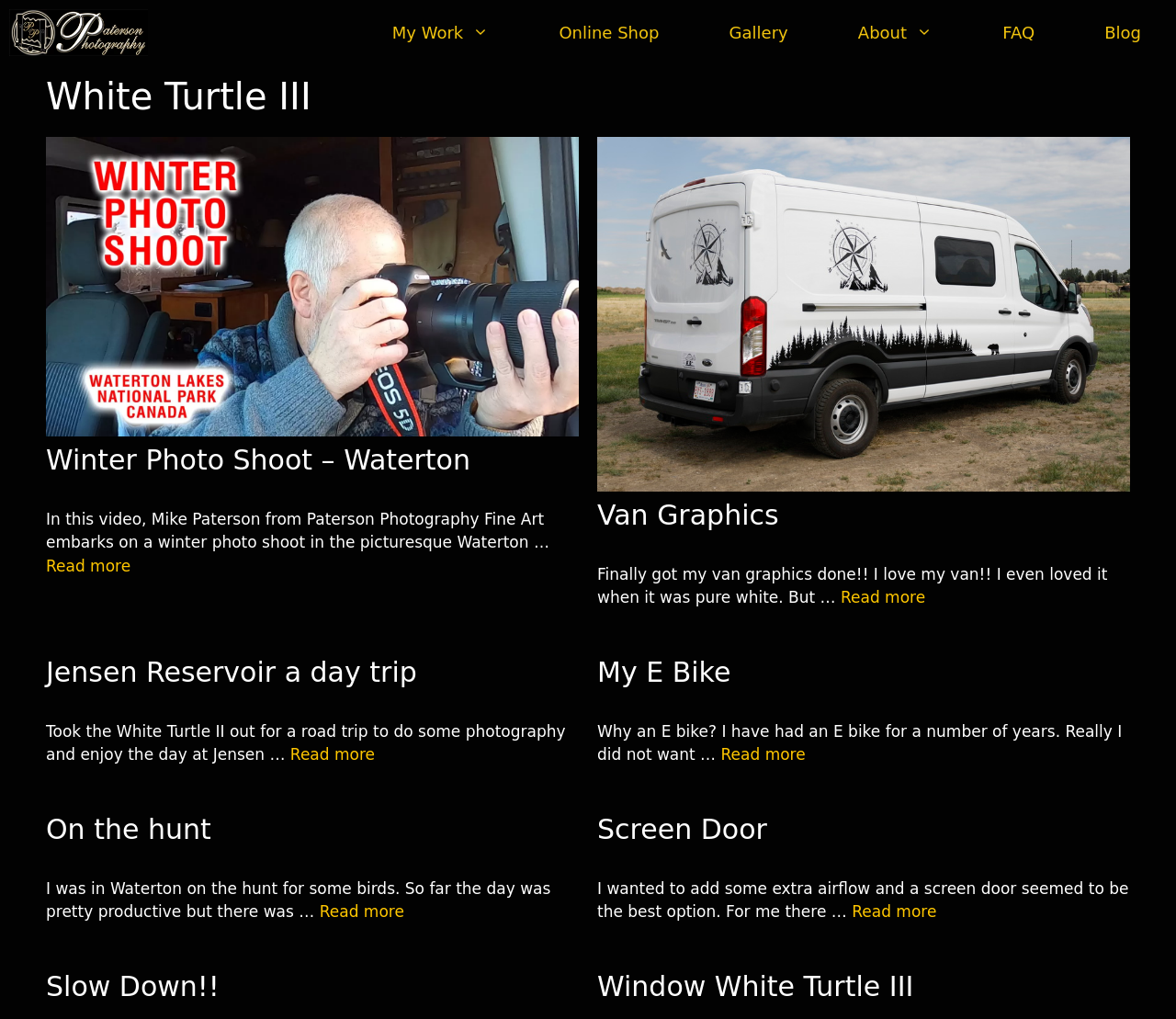Using the webpage screenshot, find the UI element described by My E Bike. Provide the bounding box coordinates in the format (top-left x, top-left y, bottom-right x, bottom-right y), ensuring all values are floating point numbers between 0 and 1.

[0.508, 0.644, 0.621, 0.675]